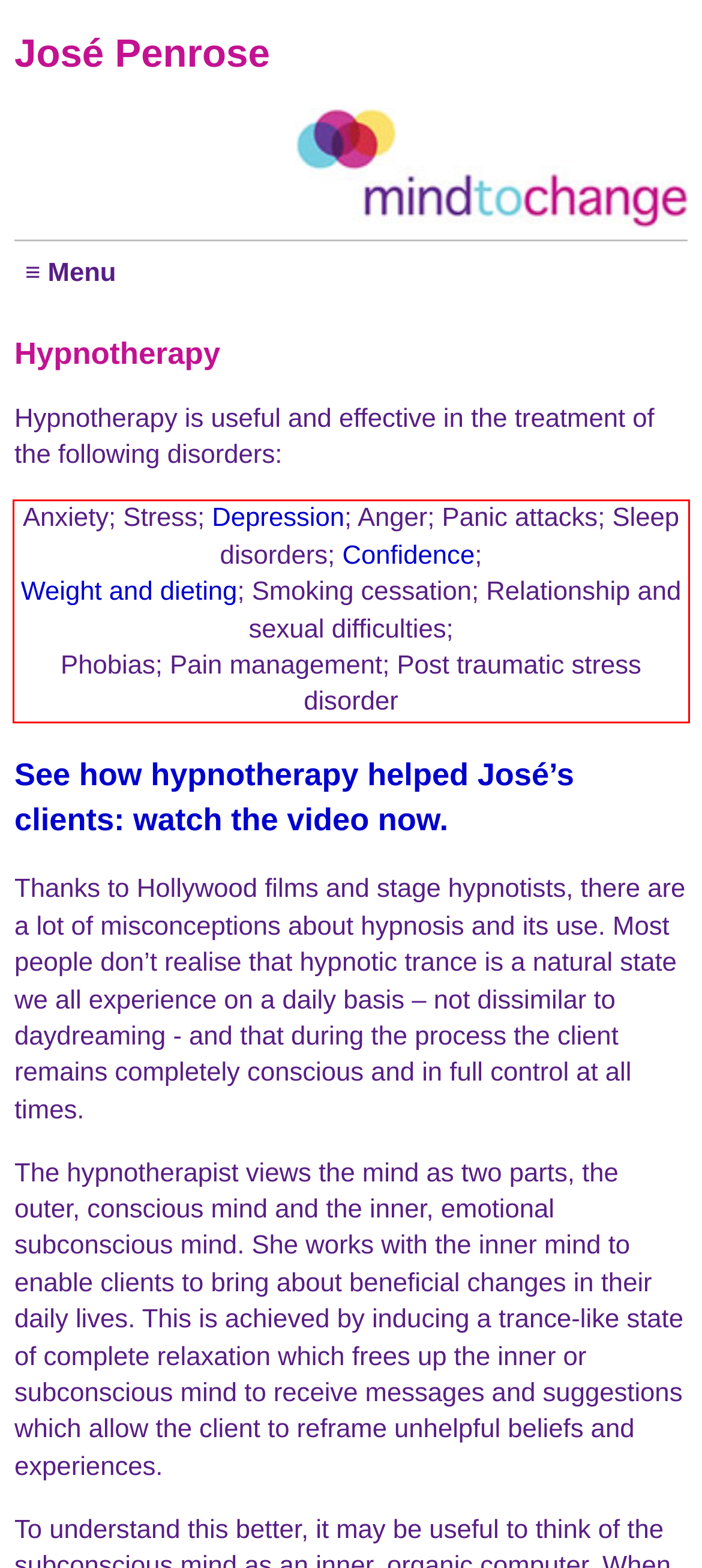Please take the screenshot of the webpage, find the red bounding box, and generate the text content that is within this red bounding box.

Anxiety; Stress; Depression; Anger; Panic attacks; Sleep disorders; Confidence; Weight and dieting; Smoking cessation; Relationship and sexual difficulties; Phobias; Pain management; Post traumatic stress disorder